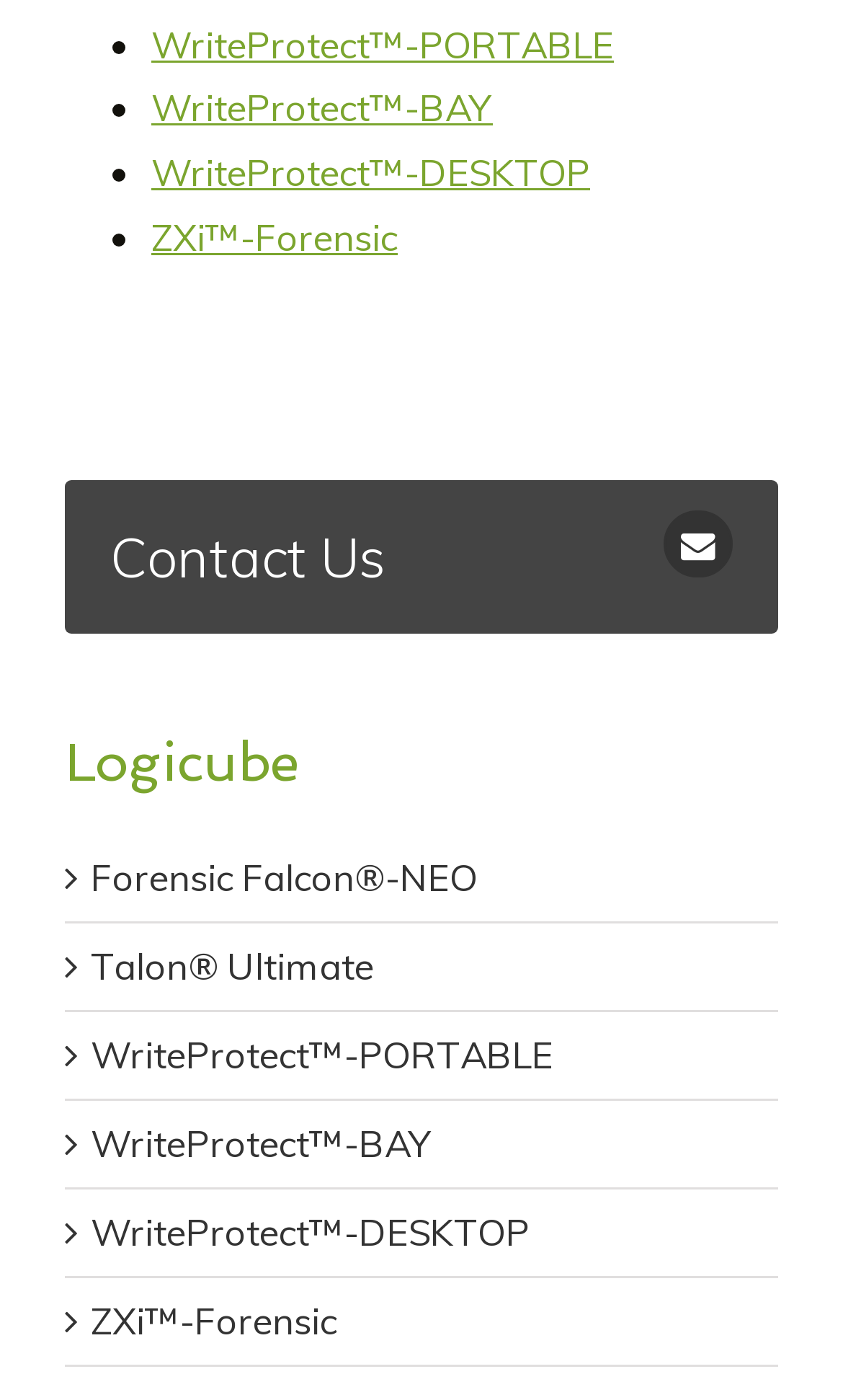Find the bounding box coordinates for the area that must be clicked to perform this action: "Click on Forensic Falcon®-NEO".

[0.108, 0.61, 0.567, 0.642]